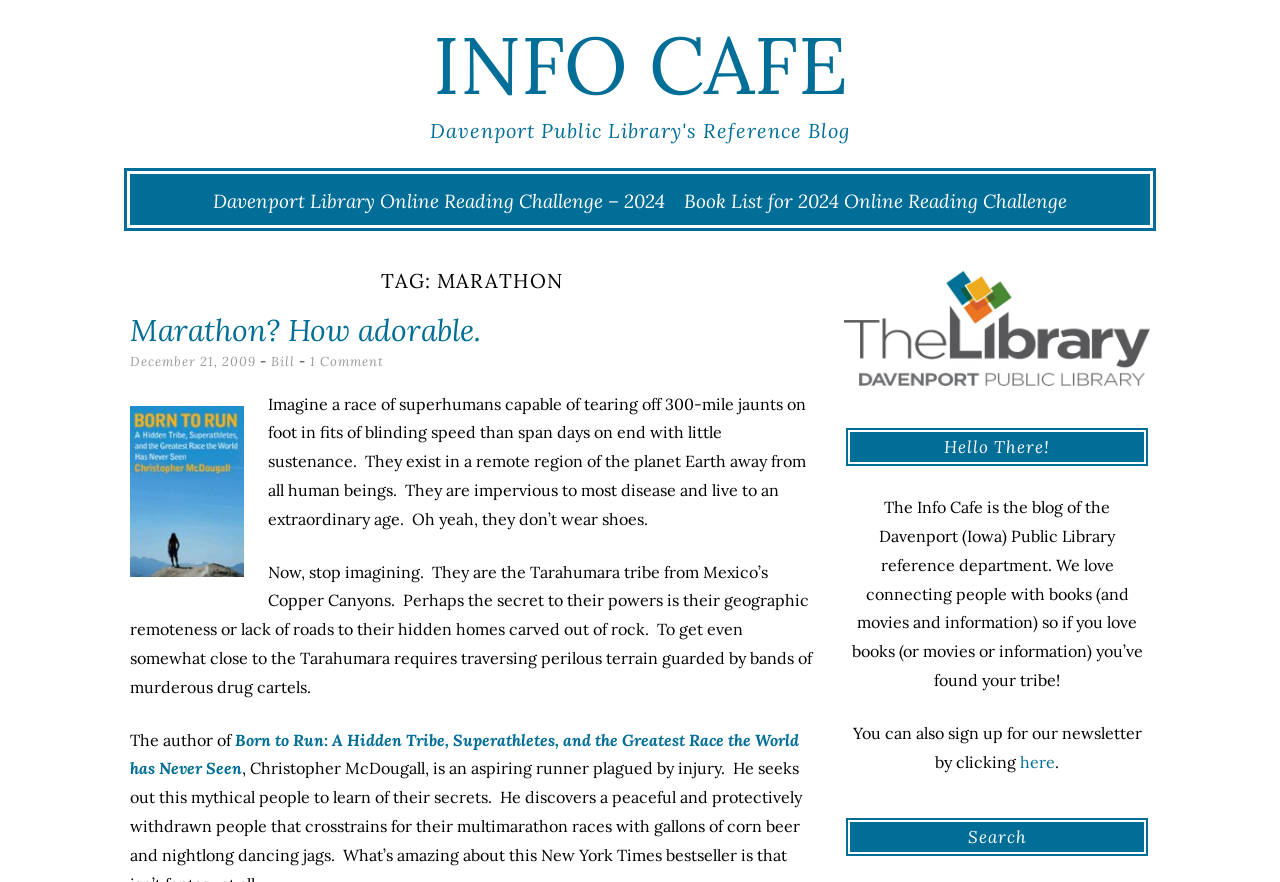Reply to the question below using a single word or brief phrase:
What is the topic of the blog post?

Marathon